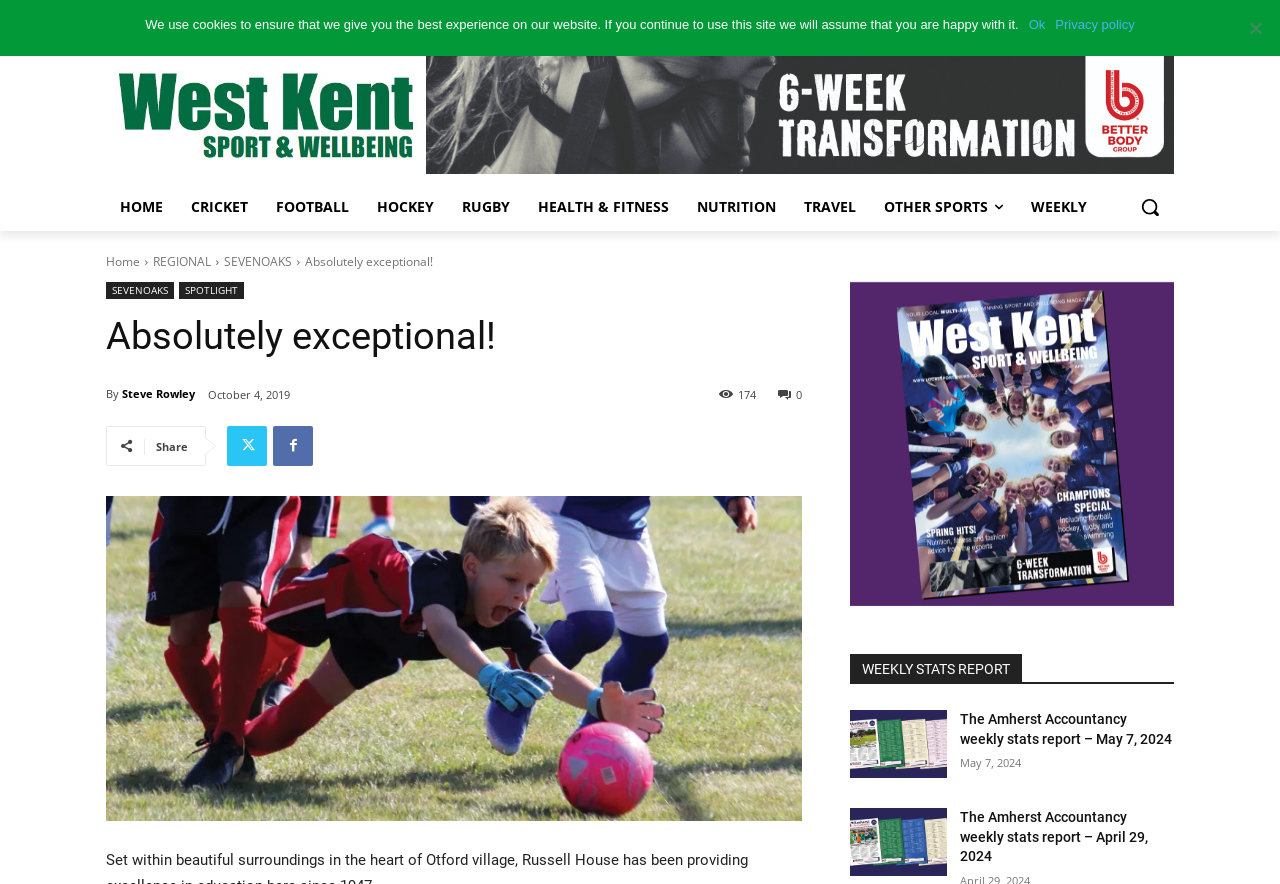Please predict the bounding box coordinates of the element's region where a click is necessary to complete the following instruction: "Click on the 'HOME' link". The coordinates should be represented by four float numbers between 0 and 1, i.e., [left, top, right, bottom].

[0.083, 0.207, 0.138, 0.261]